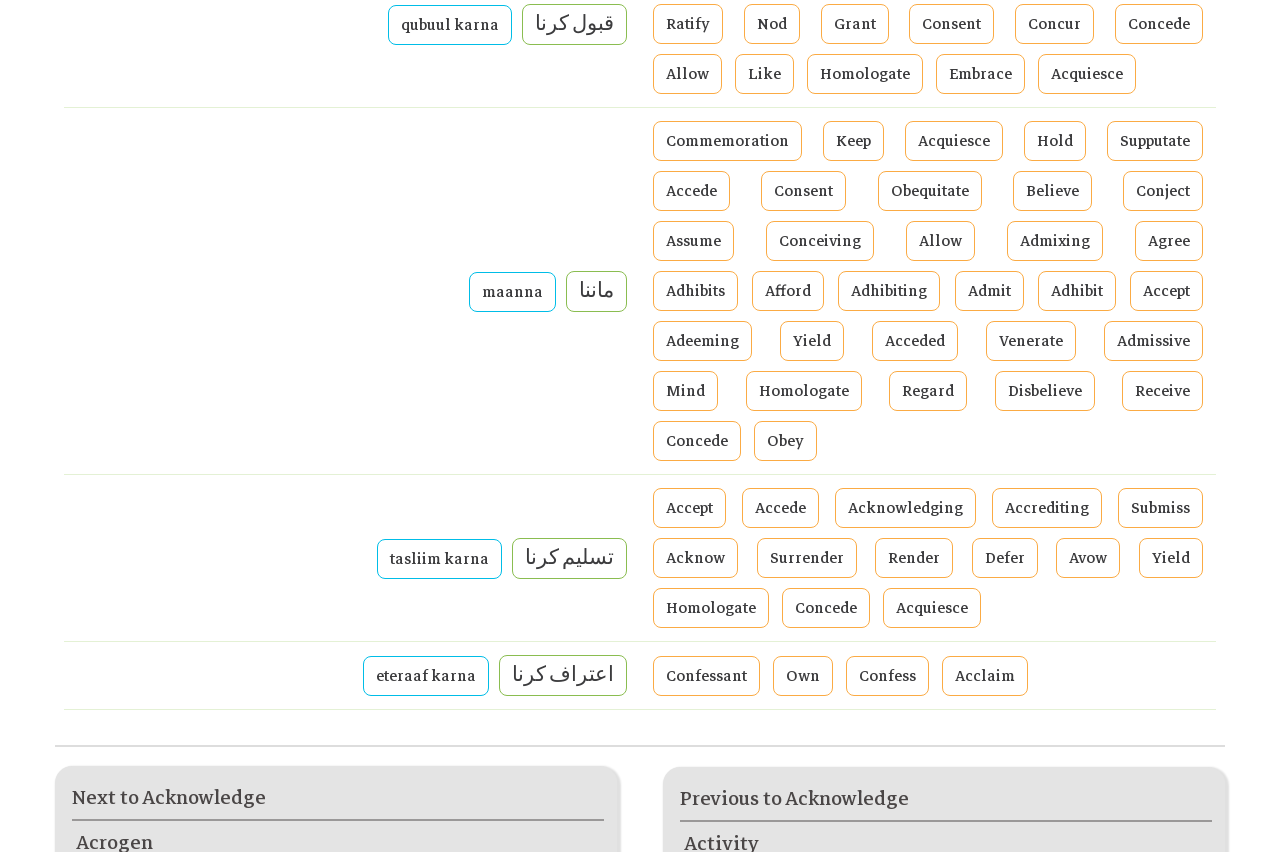Extract the bounding box coordinates for the described element: "eteraaf karna". The coordinates should be represented as four float numbers between 0 and 1: [left, top, right, bottom].

[0.284, 0.77, 0.382, 0.817]